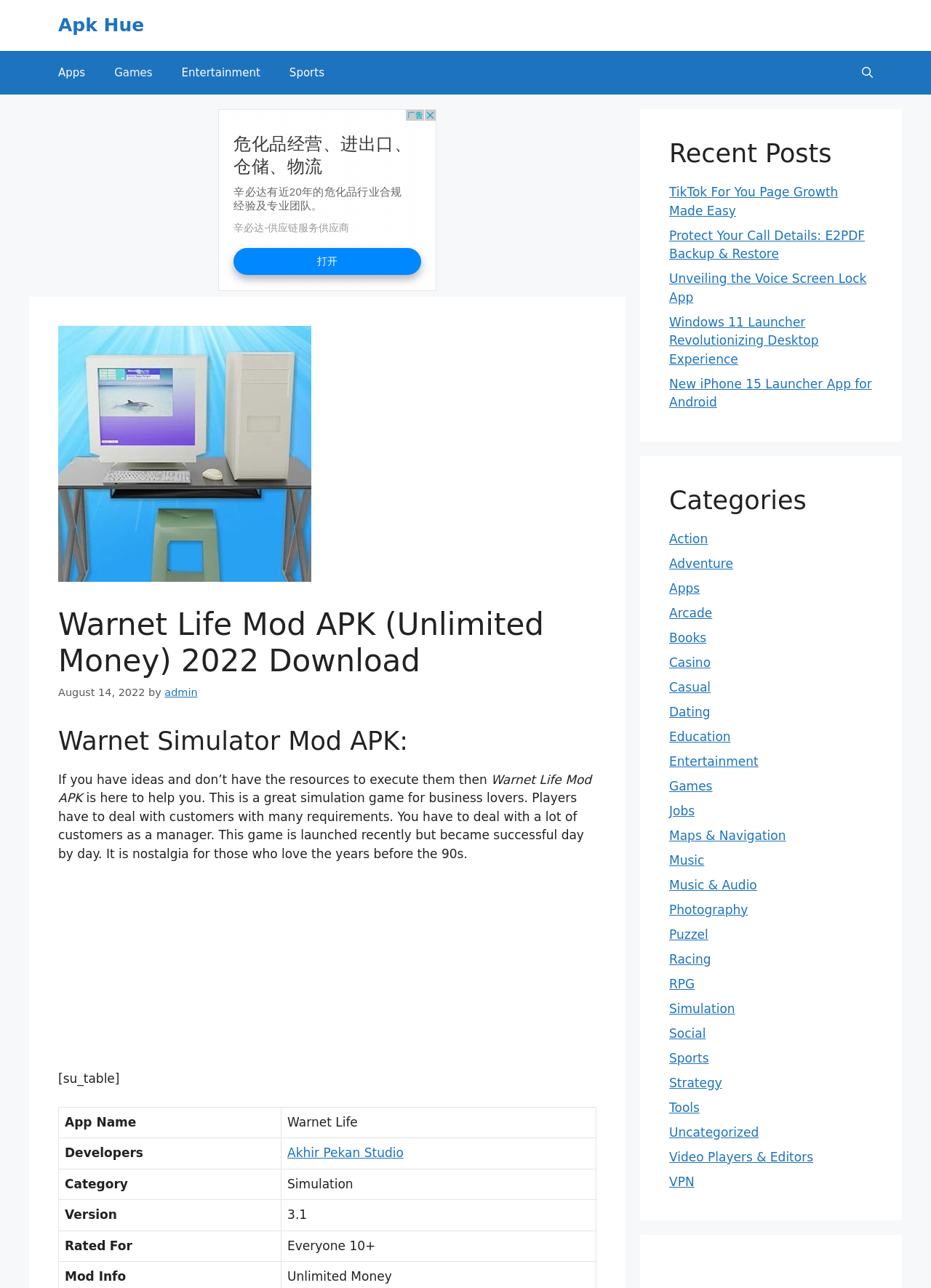What is the rating of Warnet Life Mod APK?
Please give a detailed and thorough answer to the question, covering all relevant points.

The webpage provides a table with information about the app, including the rating, which is listed as Everyone 10+.